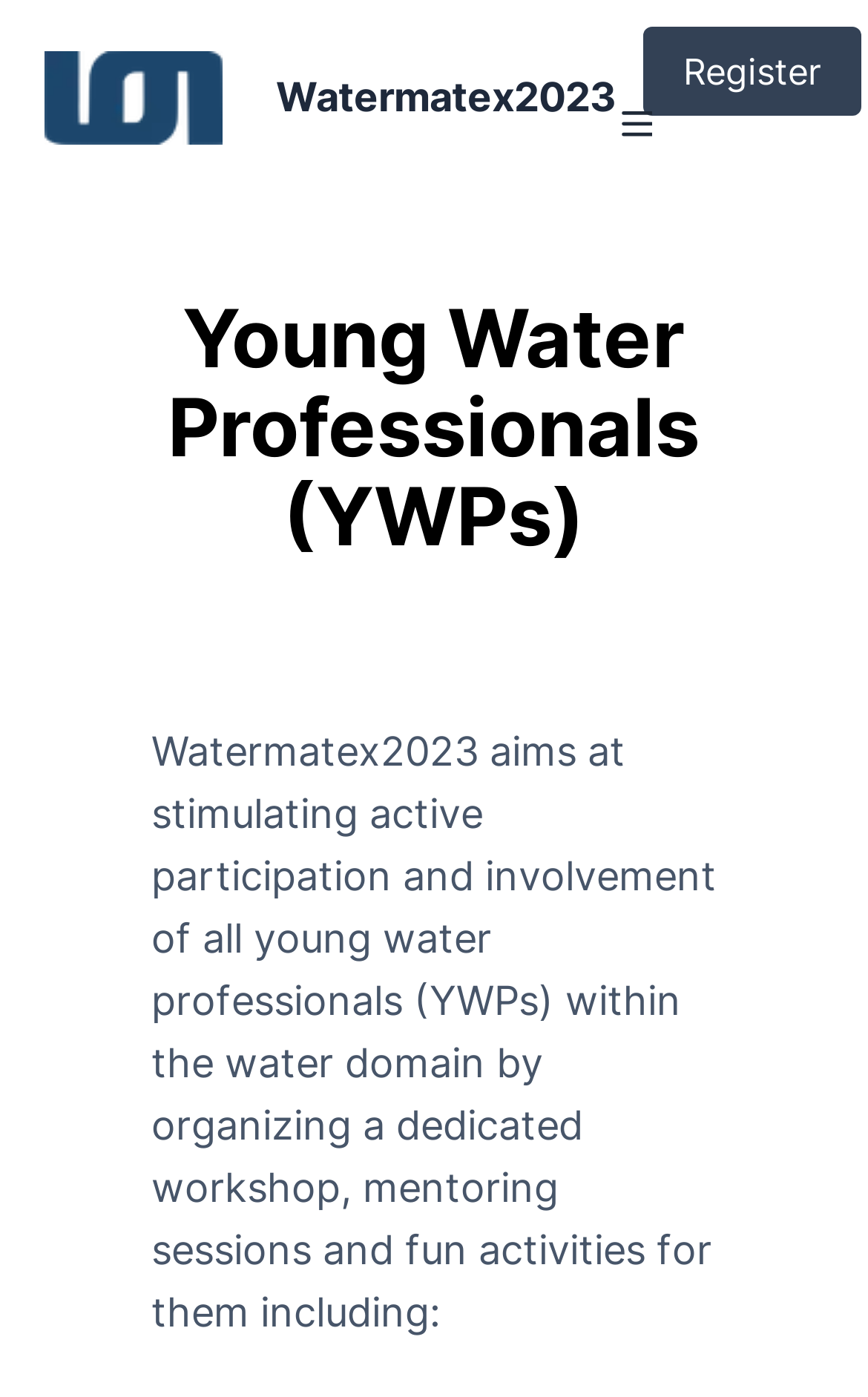What is the target audience of Watermatex2023?
Please give a detailed and thorough answer to the question, covering all relevant points.

The heading 'Young Water Professionals (YWPs)' and the StaticText element mentioning YWPs suggest that the target audience of Watermatex2023 is young water professionals.